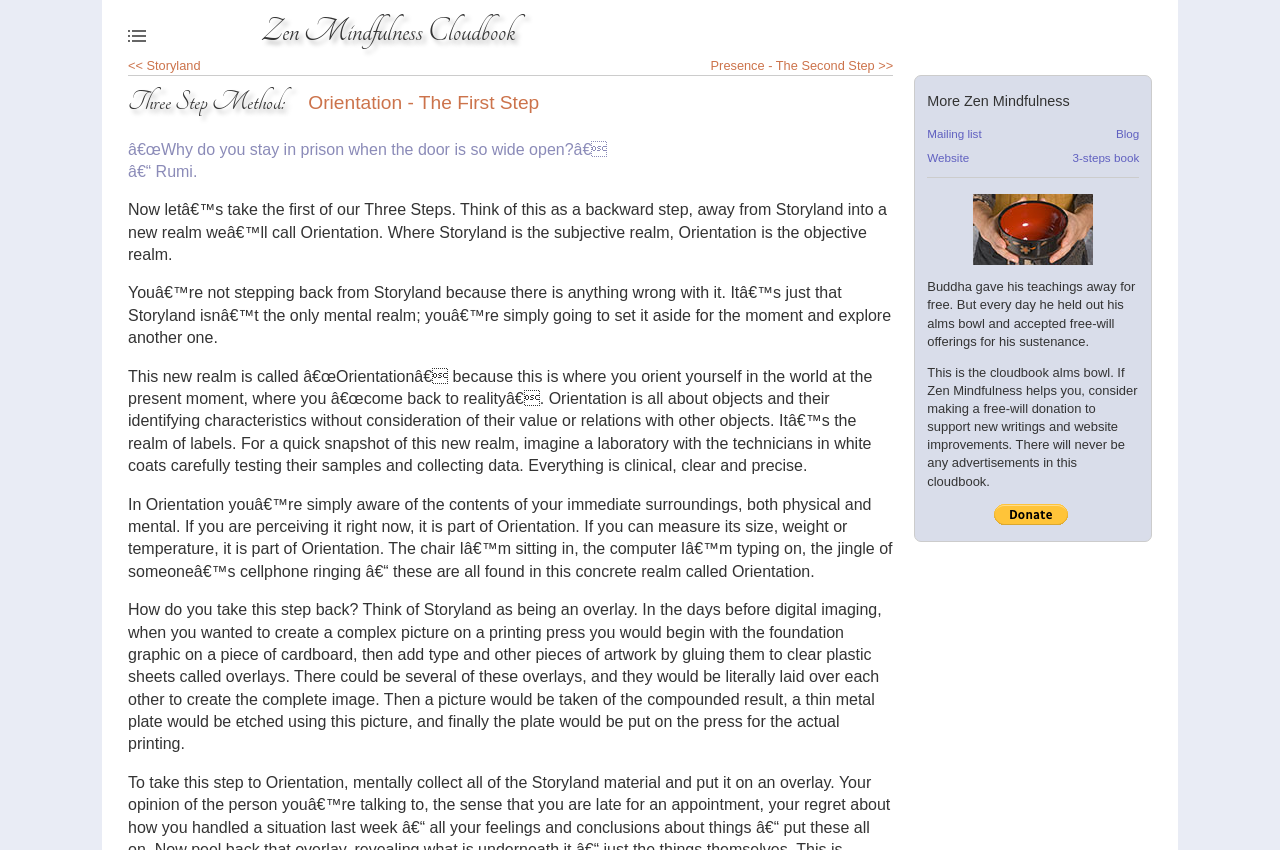What is the name of the method described on this webpage?
Offer a detailed and exhaustive answer to the question.

The webpage describes a method called the Three Step Method, which is divided into three steps. The first step is Orientation, which is the objective realm where one orients themselves in the present moment.